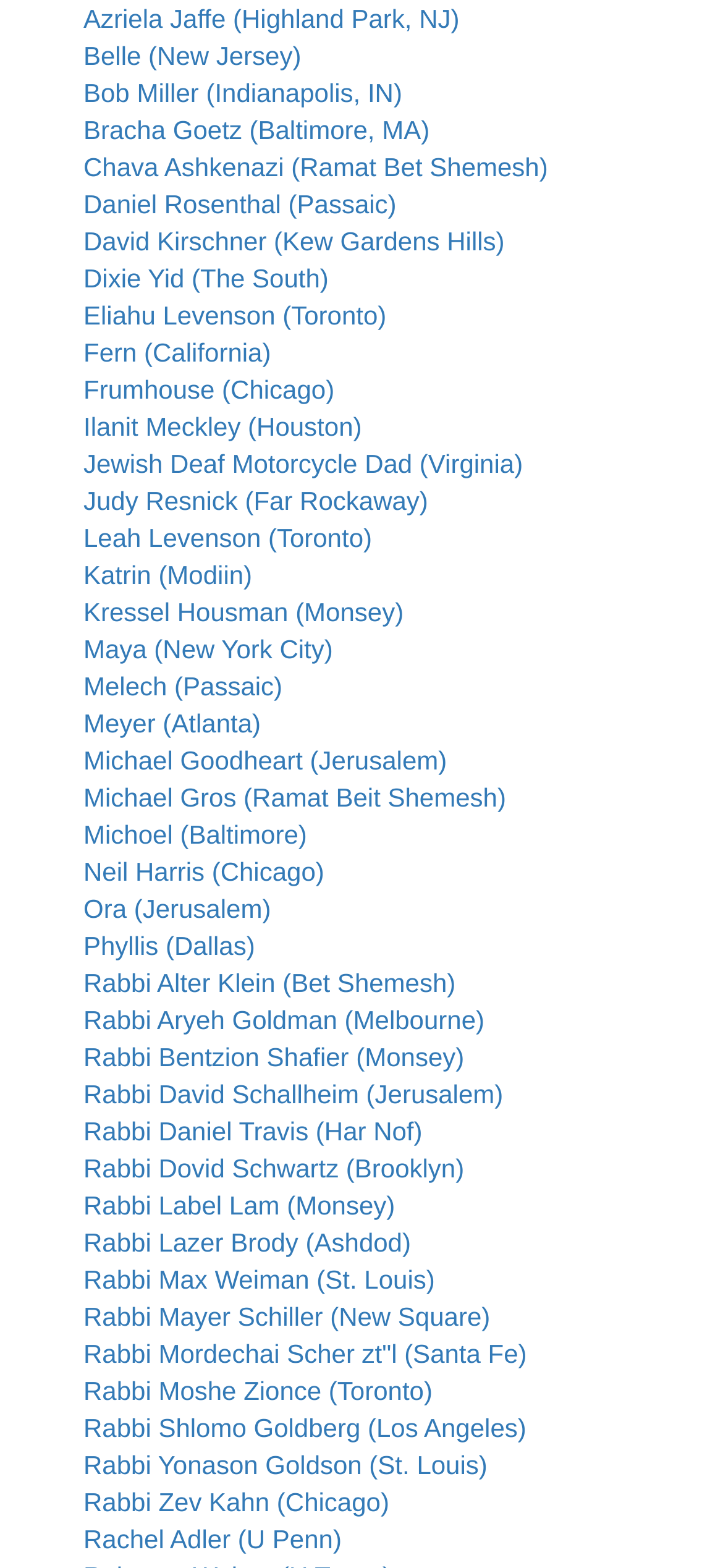Refer to the image and provide a thorough answer to this question:
What is the location of Azriela Jaffe?

I found the link 'Azriela Jaffe (Highland Park, NJ)' at the top of the webpage, which indicates that Azriela Jaffe is from Highland Park, NJ.